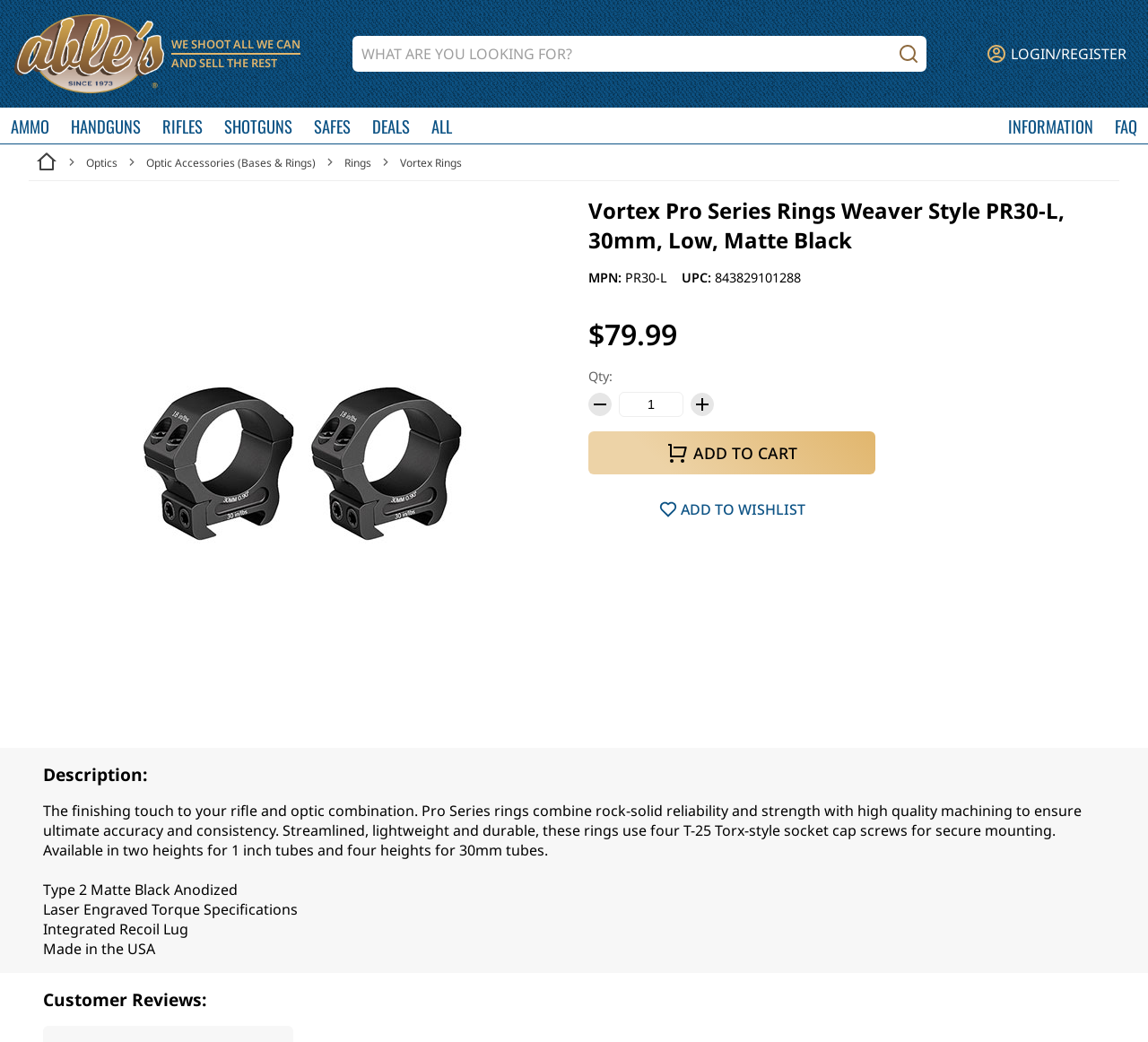Please pinpoint the bounding box coordinates for the region I should click to adhere to this instruction: "Search for flowers".

None